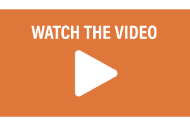What is the shape of the icon on the button?
Offer a detailed and full explanation in response to the question.

The caption specifically mentions that the button includes a sleek play icon, which suggests that the shape of the icon on the button is a play icon, often represented by a triangle or an arrow.